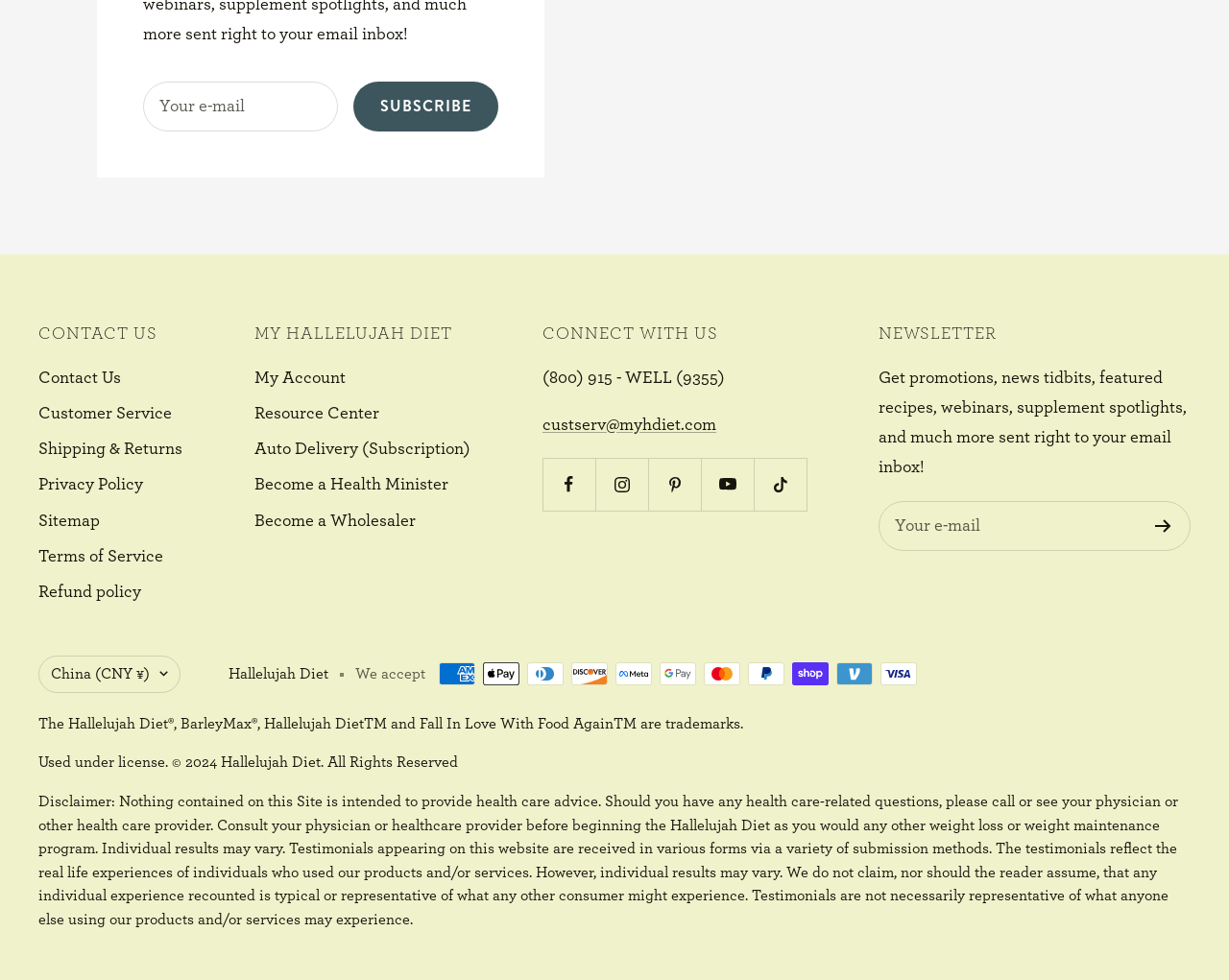Could you determine the bounding box coordinates of the clickable element to complete the instruction: "Select China as the country/region"? Provide the coordinates as four float numbers between 0 and 1, i.e., [left, top, right, bottom].

[0.031, 0.669, 0.147, 0.707]